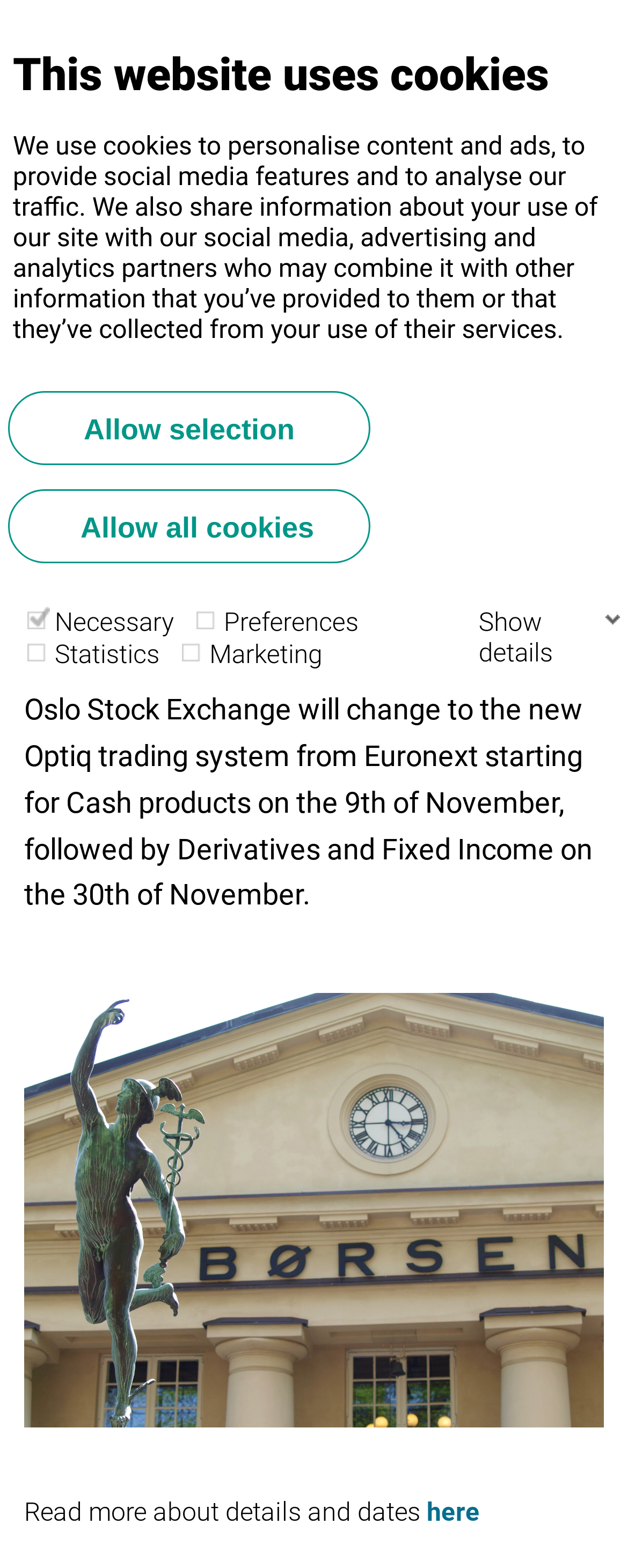Please find the bounding box coordinates of the element that you should click to achieve the following instruction: "Toggle navigation". The coordinates should be presented as four float numbers between 0 and 1: [left, top, right, bottom].

[0.8, 0.0, 1.0, 0.075]